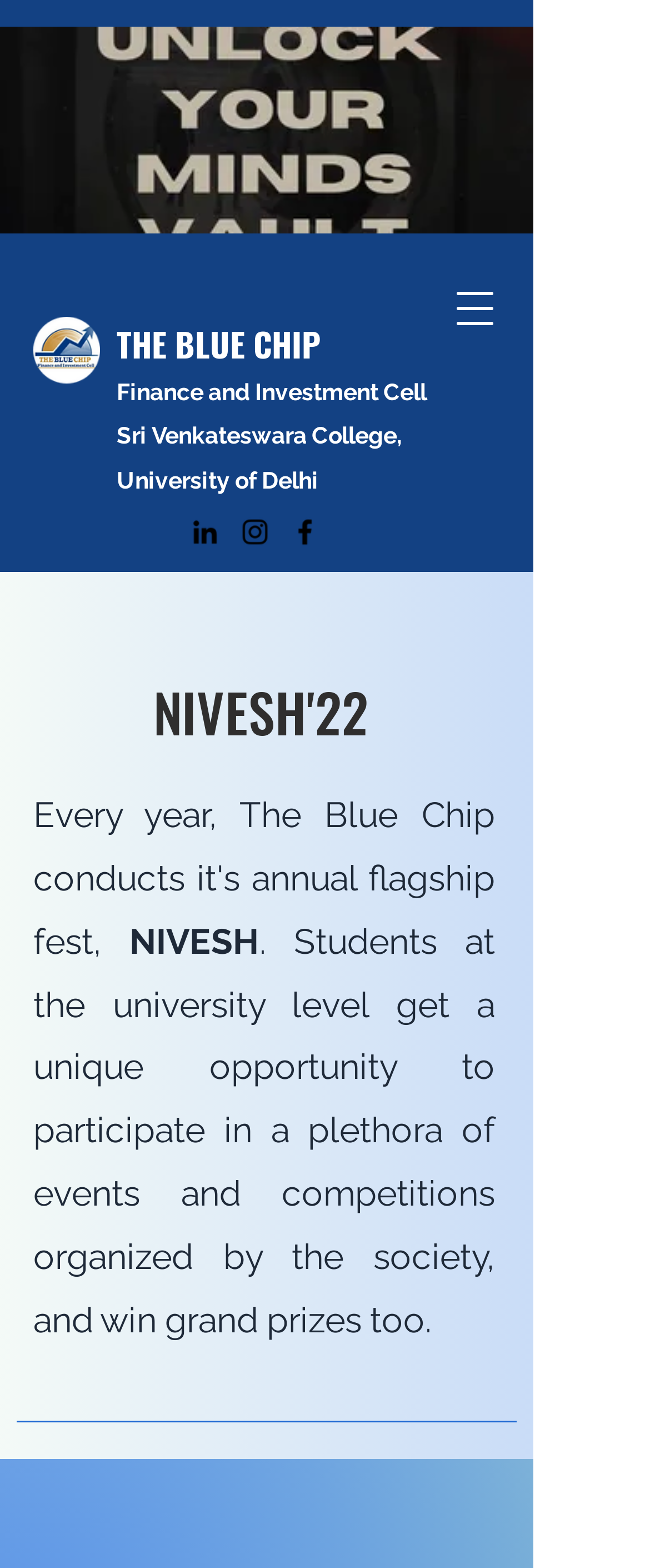Convey a detailed summary of the webpage, mentioning all key elements.

The webpage is about NIVESH'22, an event organized by The Blue Chip, the Finance and Investment Cell of Sri Venkateswara College, University of Delhi. 

At the top right corner, there is a button to open the navigation menu. Below it, there is a circular cropped image, likely a logo, and a link to "THE BLUE CHIP" with the text "Finance and Investment Cell" and "Sri Venkateswara College, University of Delhi" written below it.

On the top left corner, there is a video player with a "Play video" button and a "Mute" button to its right. 

Below the video player, there is a social bar with links to LinkedIn, Instagram, and Facebook, each represented by their respective icons.

The main content of the webpage is a heading "NIVESH'22" followed by a paragraph of text that describes the event, stating that students at the university level can participate in various events and competitions organized by the society and win grand prizes.